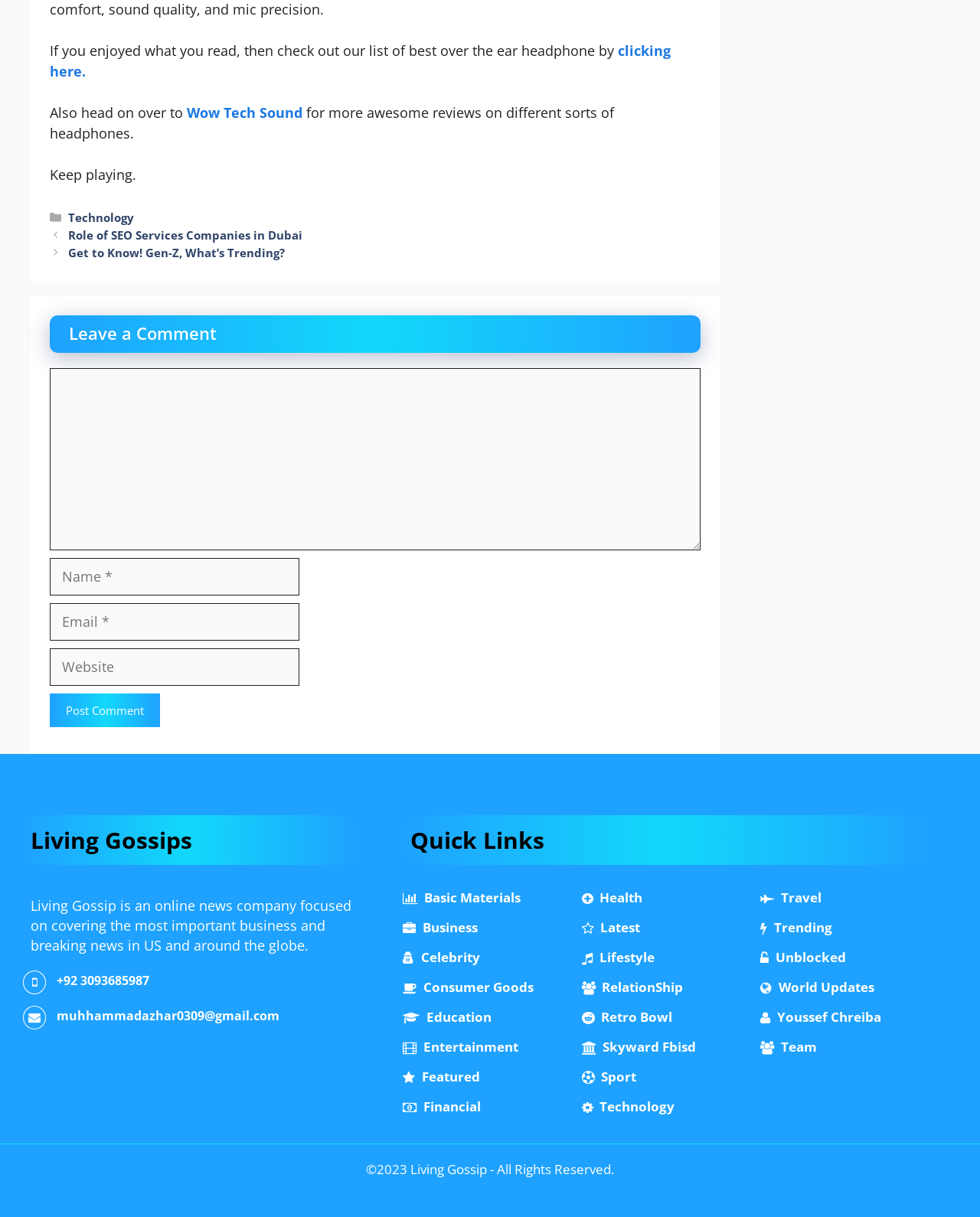What is the purpose of the textbox labeled 'Comment'?
Refer to the image and provide a thorough answer to the question.

The textbox labeled 'Comment' is located below the 'Leave a Comment' heading, and it is required to be filled in. This suggests that the purpose of this textbox is to allow users to leave a comment on the webpage.